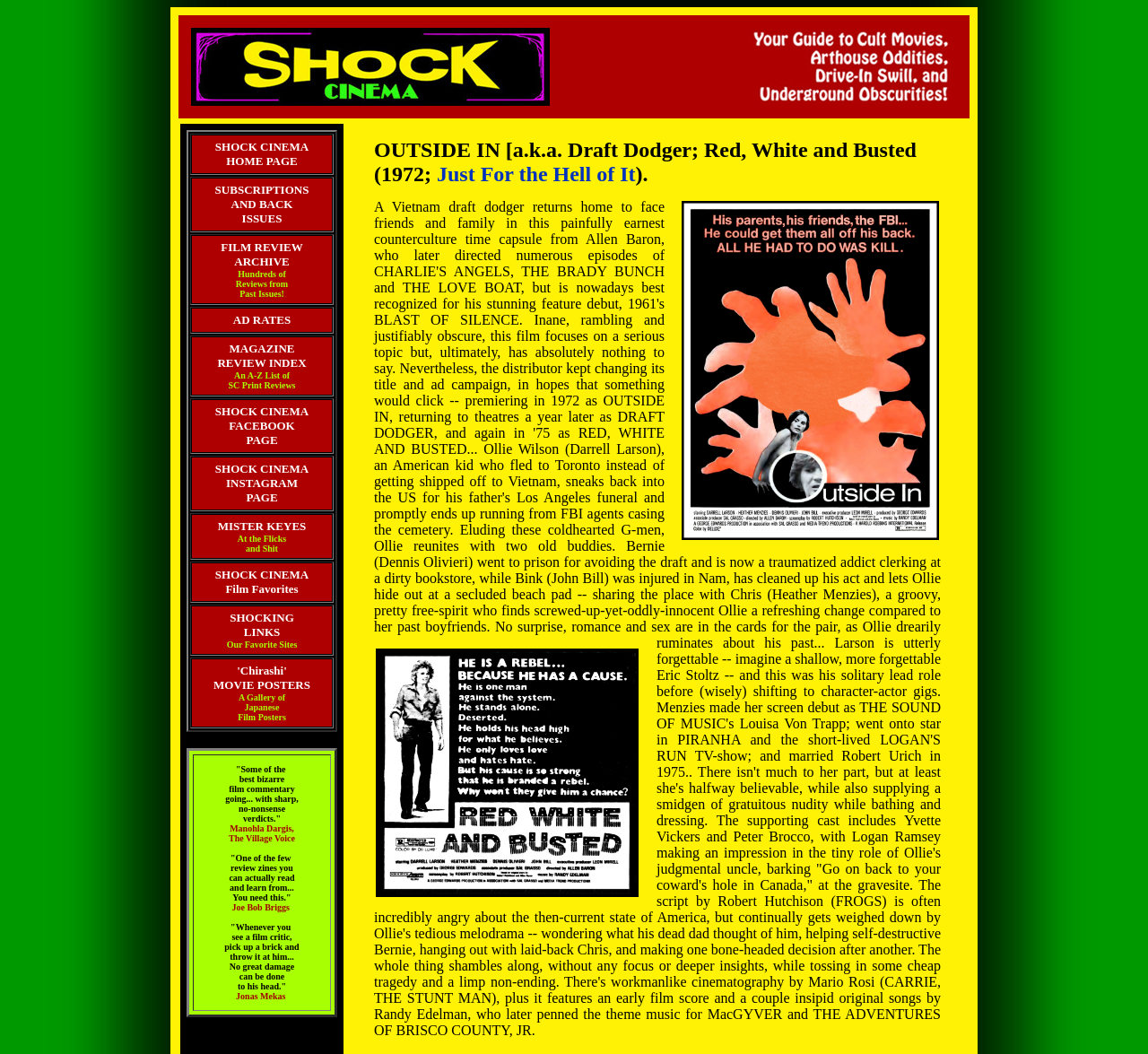Please find the bounding box coordinates of the clickable region needed to complete the following instruction: "Visit SHOCK CINEMA FACEBOOK PAGE". The bounding box coordinates must consist of four float numbers between 0 and 1, i.e., [left, top, right, bottom].

[0.187, 0.382, 0.269, 0.424]